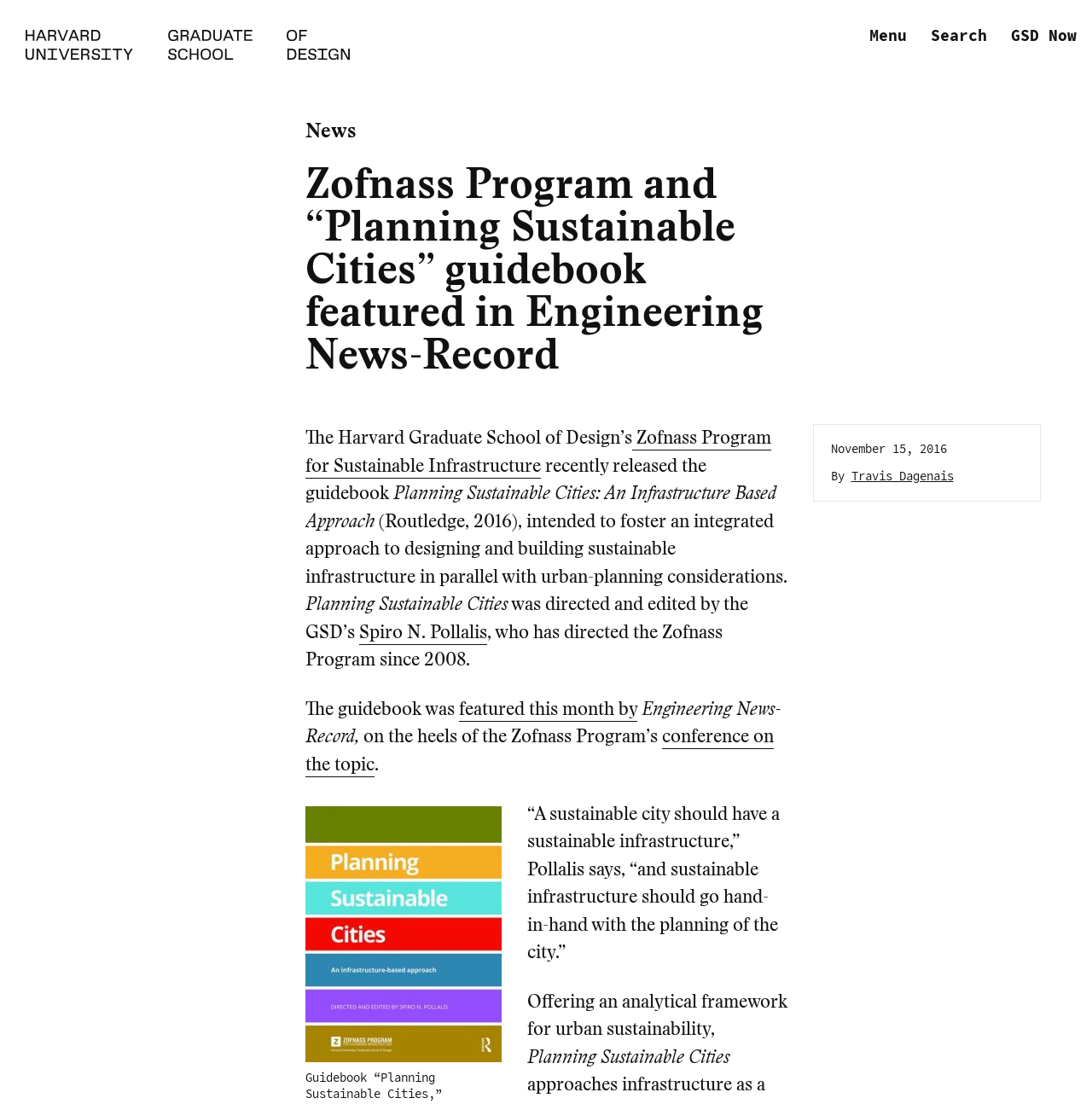Find the bounding box coordinates of the area that needs to be clicked in order to achieve the following instruction: "Learn more about the guidebook Planning Sustainable Cities". The coordinates should be specified as four float numbers between 0 and 1, i.e., [left, top, right, bottom].

[0.279, 0.435, 0.711, 0.483]